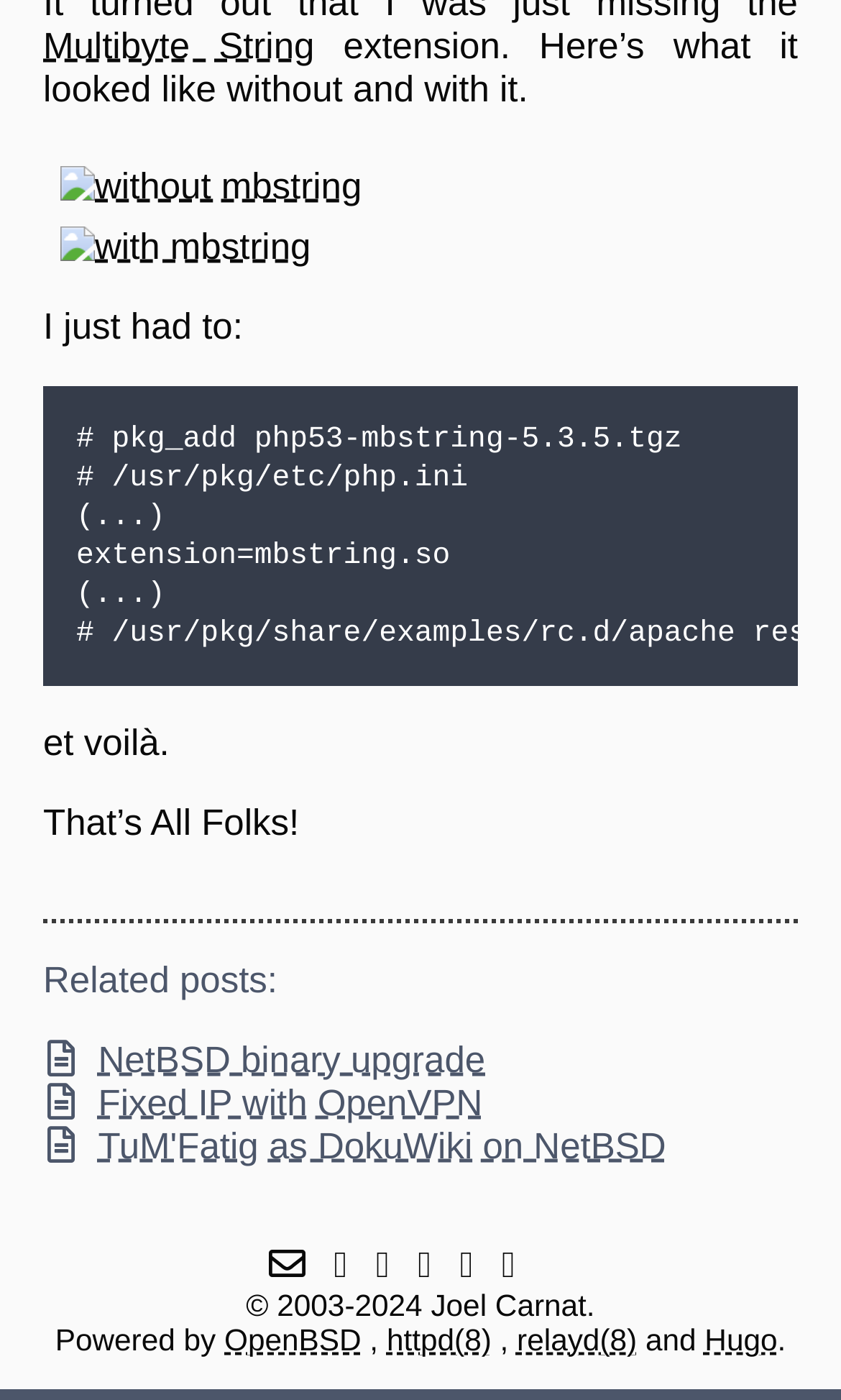Provide the bounding box coordinates for the UI element described in this sentence: "TuM'Fatig as DokuWiki on NetBSD". The coordinates should be four float values between 0 and 1, i.e., [left, top, right, bottom].

[0.117, 0.802, 0.792, 0.831]